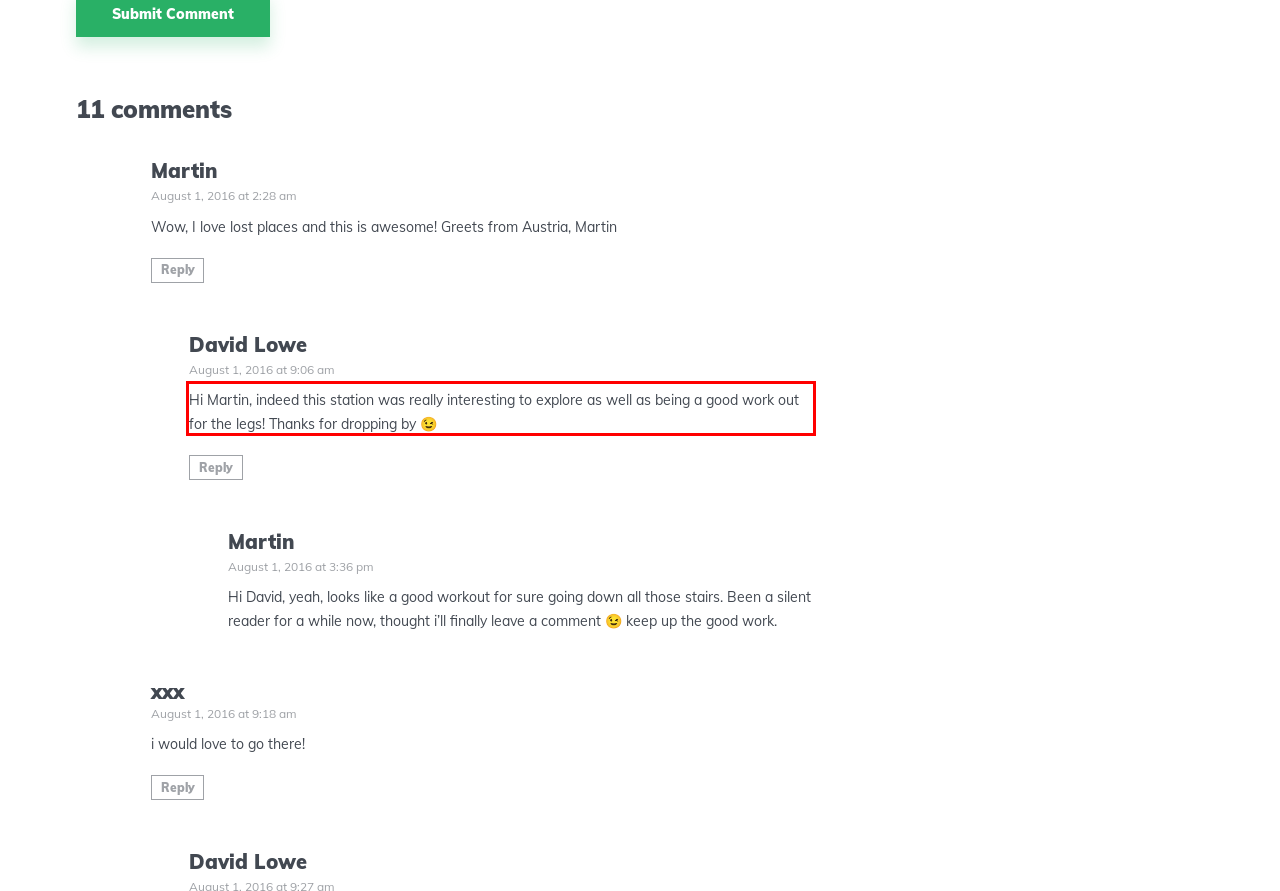Identify the text inside the red bounding box in the provided webpage screenshot and transcribe it.

Hi Martin, indeed this station was really interesting to explore as well as being a good work out for the legs! Thanks for dropping by 😉